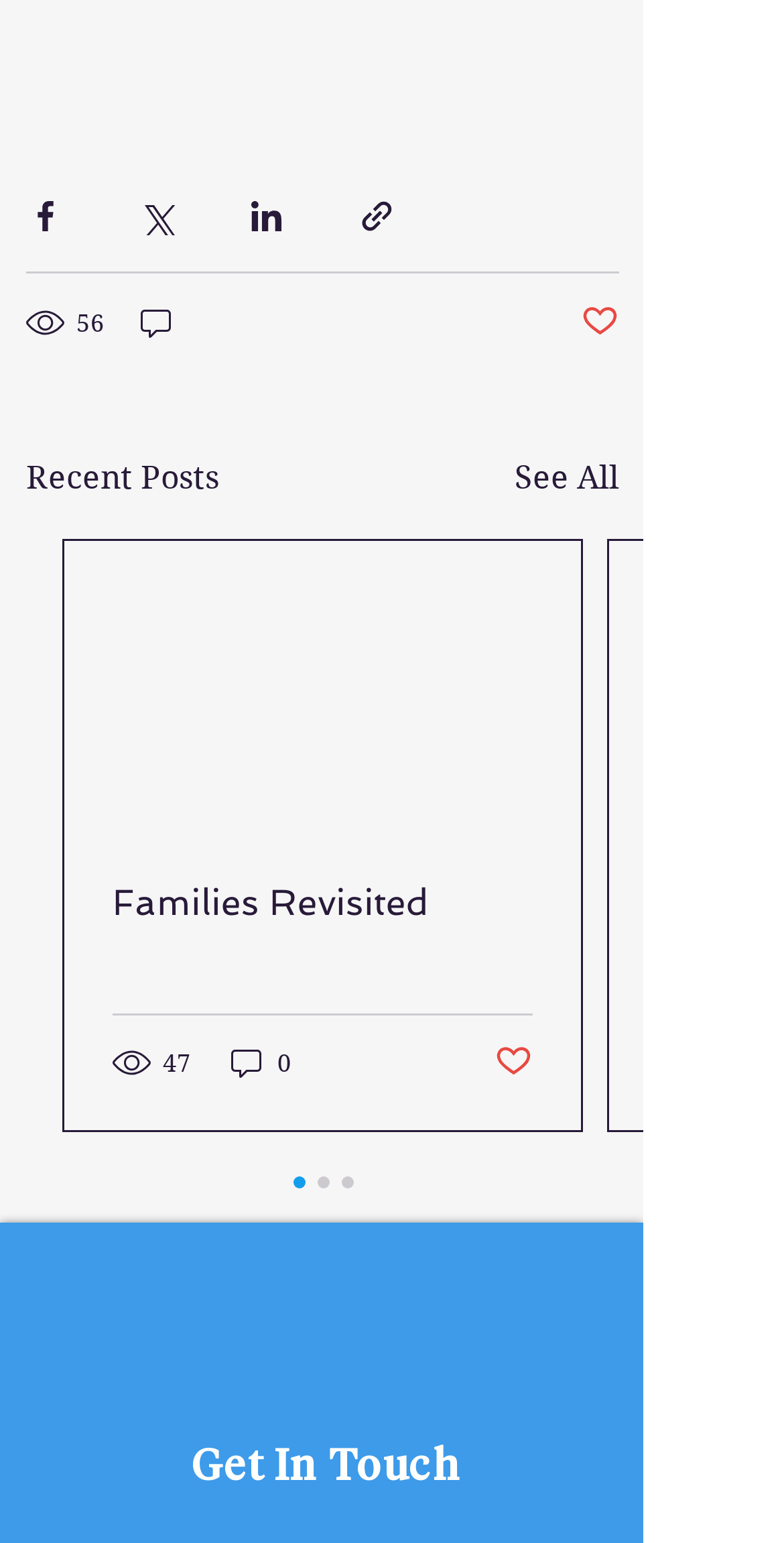Based on the element description 47, identify the bounding box of the UI element in the given webpage screenshot. The coordinates should be in the format (top-left x, top-left y, bottom-right x, bottom-right y) and must be between 0 and 1.

[0.144, 0.677, 0.249, 0.702]